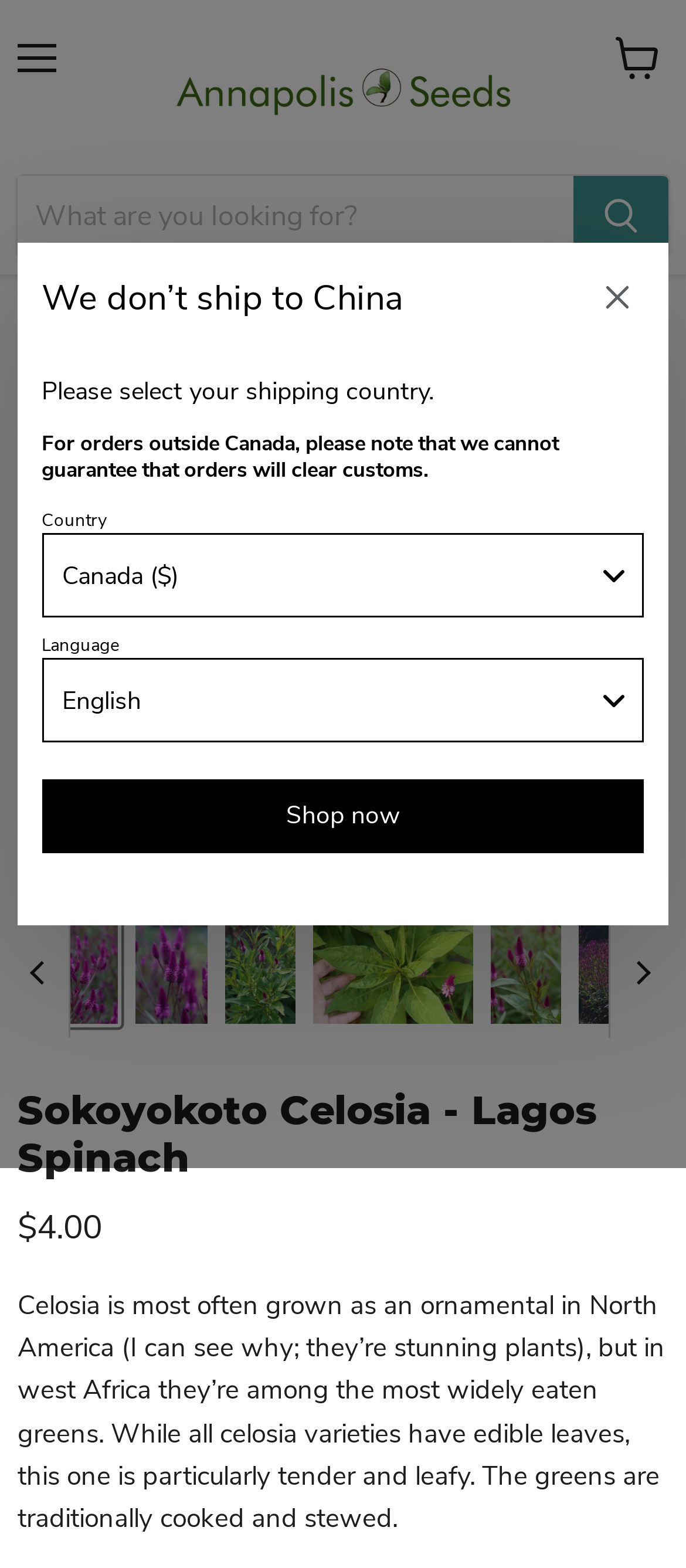Based on the image, provide a detailed response to the question:
What is the purpose of the 'Tap to zoom' button?

I inferred this answer by looking at the button element with the label 'Tap to zoom' and its location near the product image. It is likely that clicking this button will allow the user to zoom in on the image.